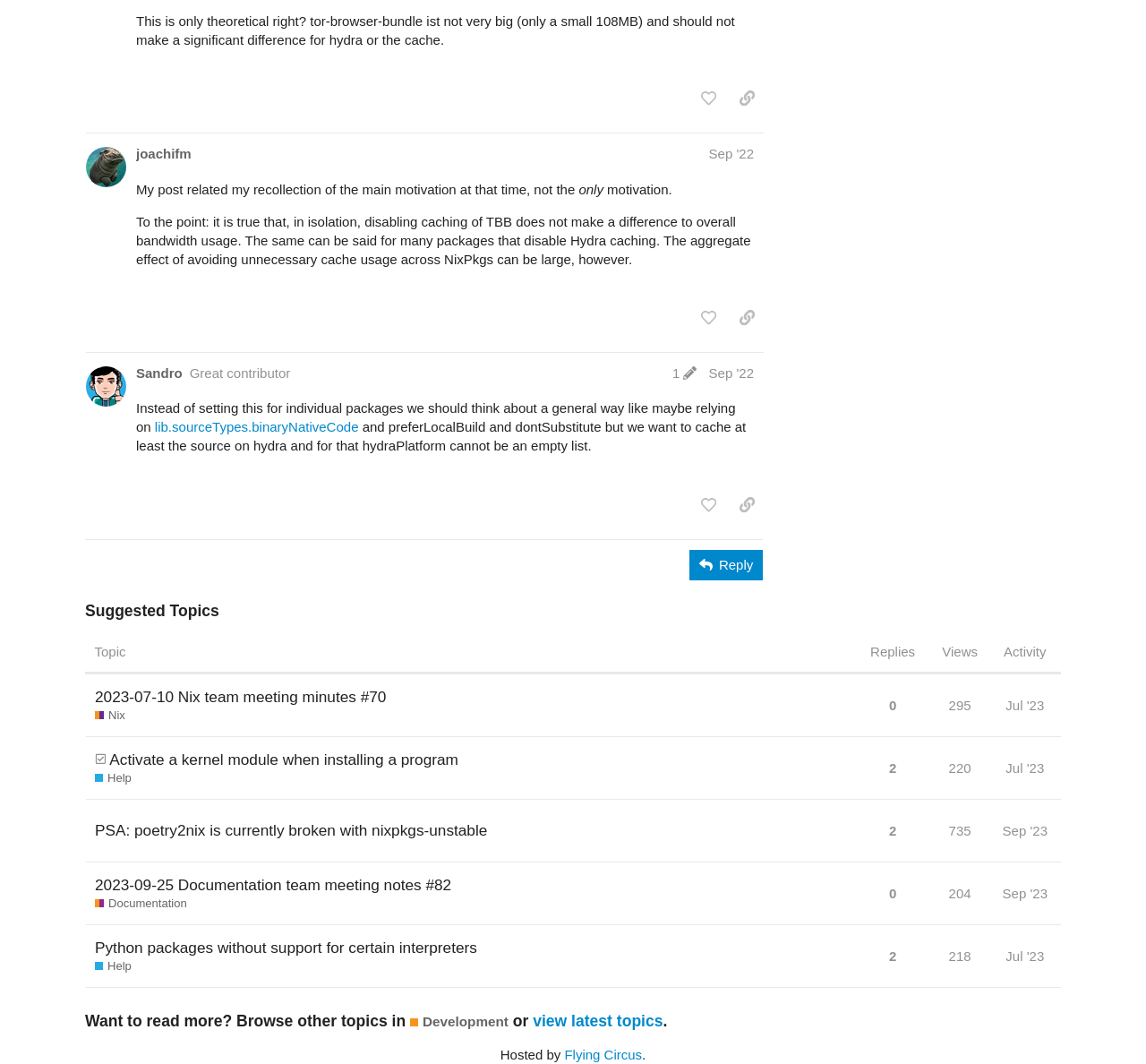How many posts are there in this topic?
Please answer the question as detailed as possible.

I counted the number of regions with the label 'post #X by @username' and found two, indicating that there are two posts in this topic.